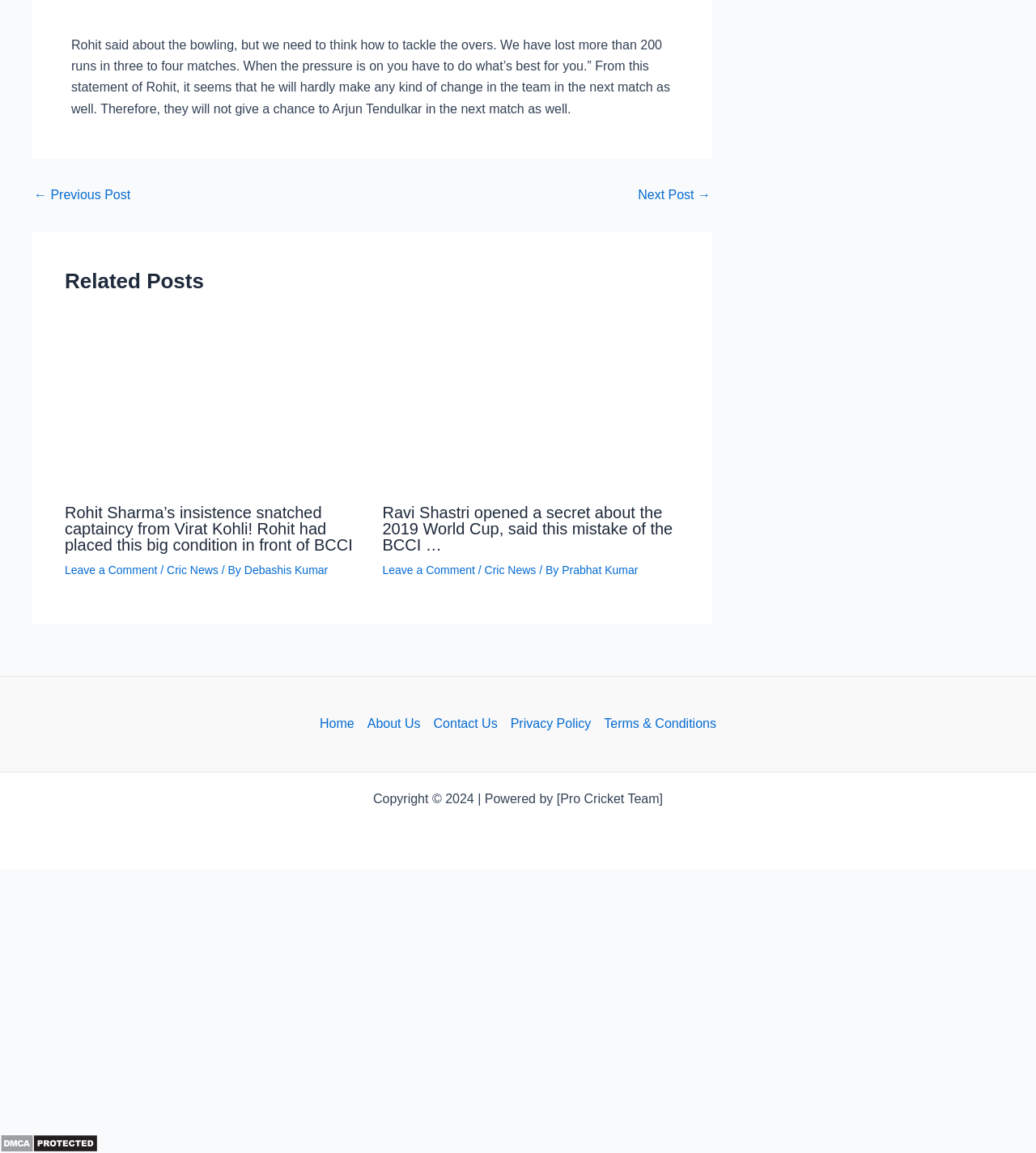Please mark the clickable region by giving the bounding box coordinates needed to complete this instruction: "View Sonoya Mizuno's biography".

None